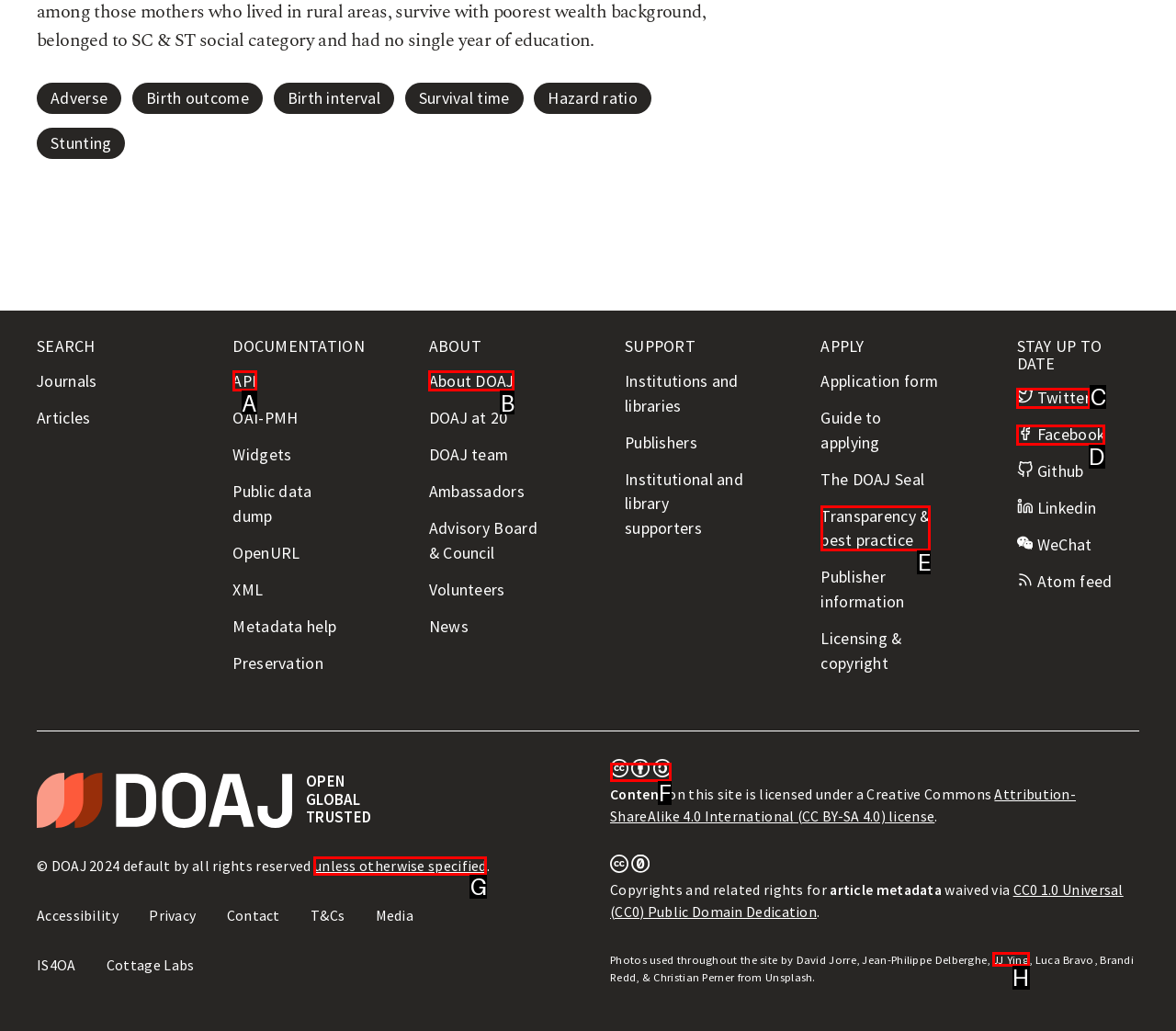Which option best describes: Transparency & best practice
Respond with the letter of the appropriate choice.

E